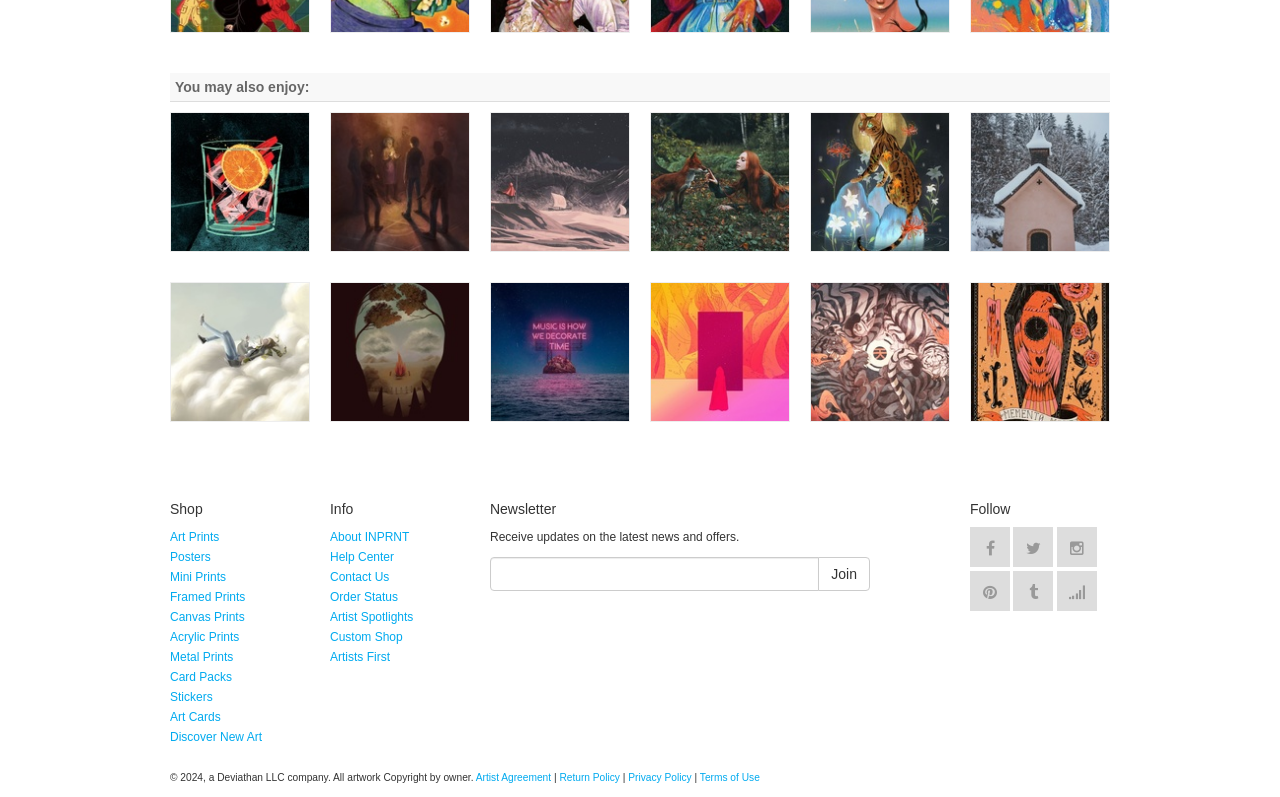Please identify the bounding box coordinates of the area I need to click to accomplish the following instruction: "create an account".

None